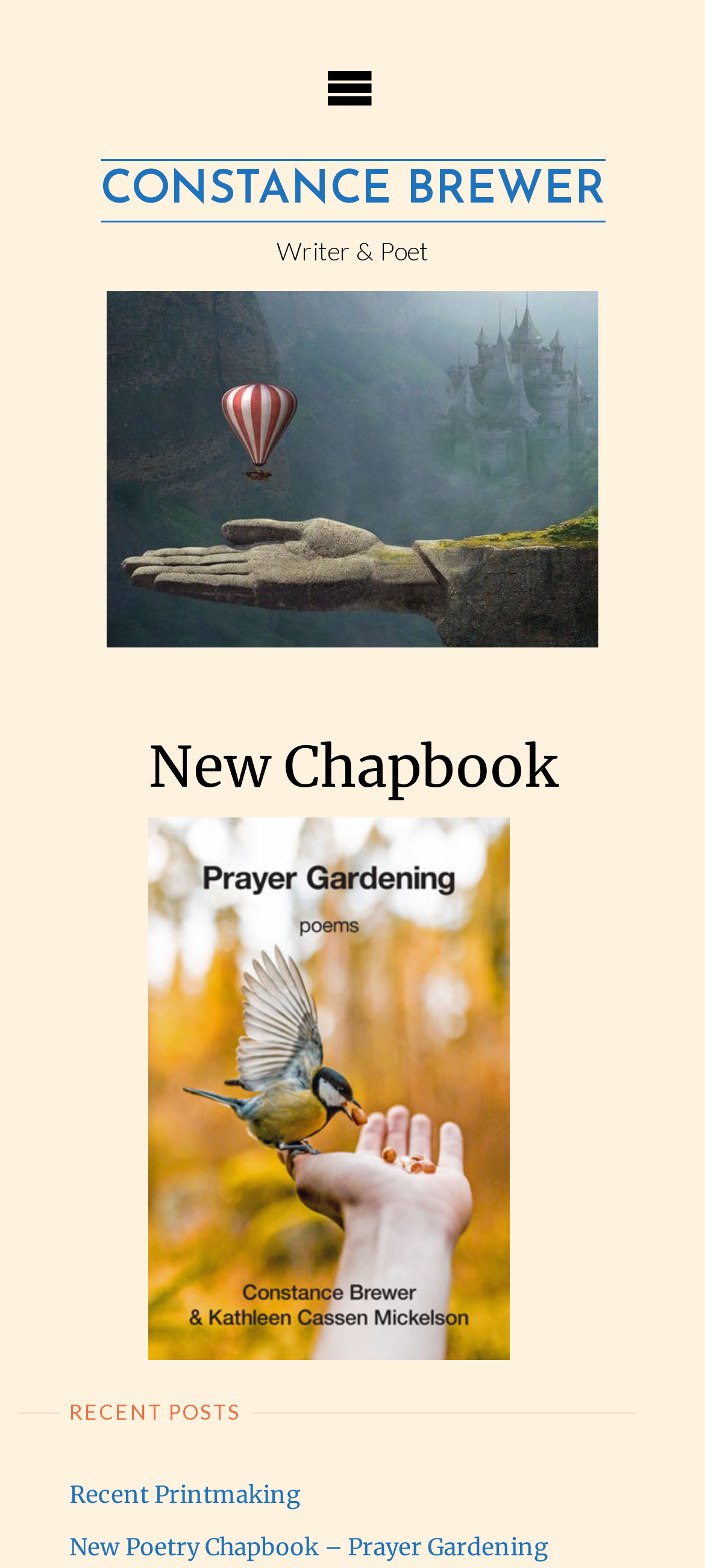Find and provide the bounding box coordinates for the UI element described here: "Constance Brewer". The coordinates should be given as four float numbers between 0 and 1: [left, top, right, bottom].

[0.142, 0.101, 0.858, 0.142]